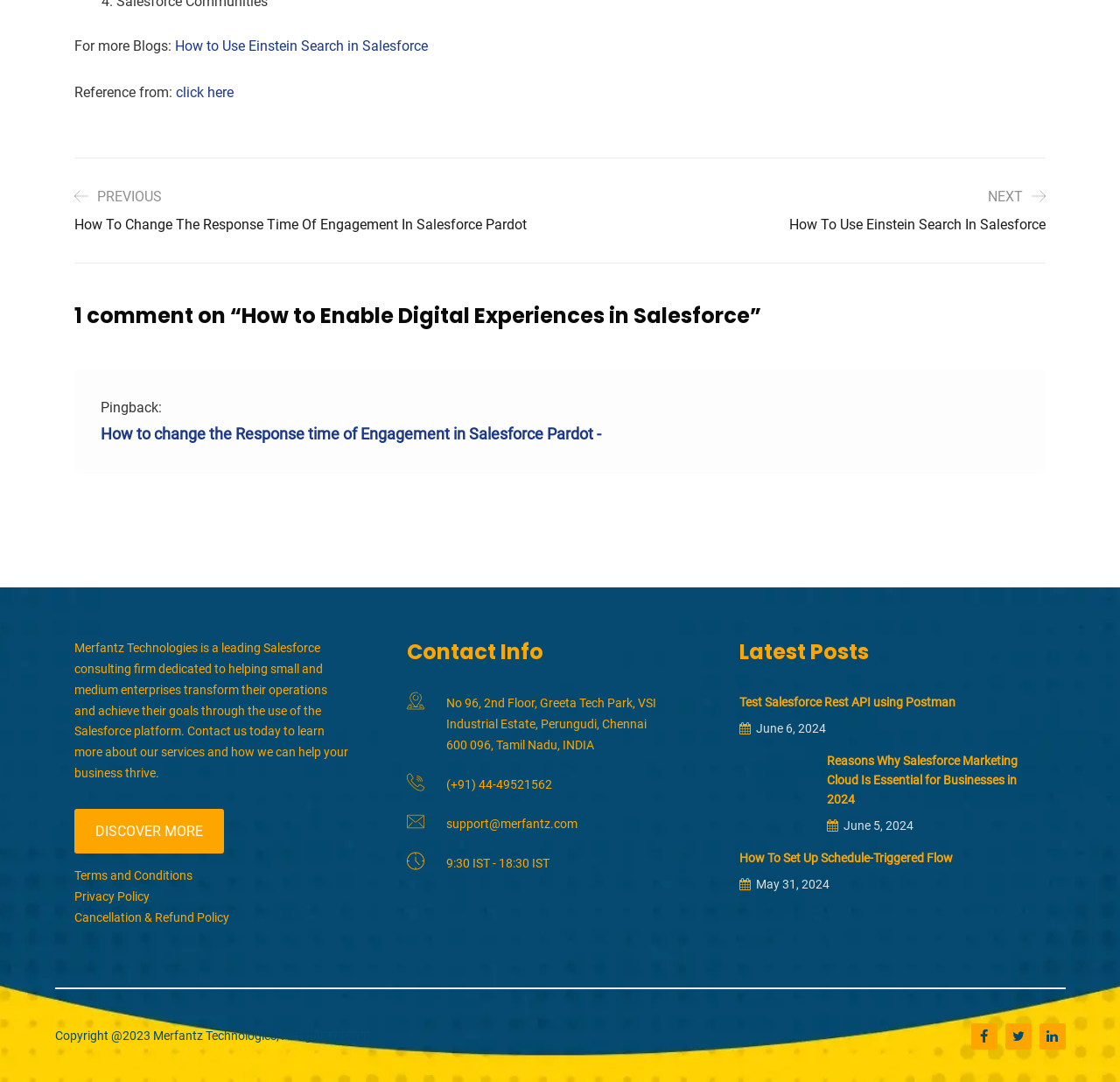Please find and report the bounding box coordinates of the element to click in order to perform the following action: "Go to the previous page 'How To Change The Response Time Of Engagement In Salesforce Pardot'". The coordinates should be expressed as four float numbers between 0 and 1, in the format [left, top, right, bottom].

[0.066, 0.17, 0.5, 0.214]